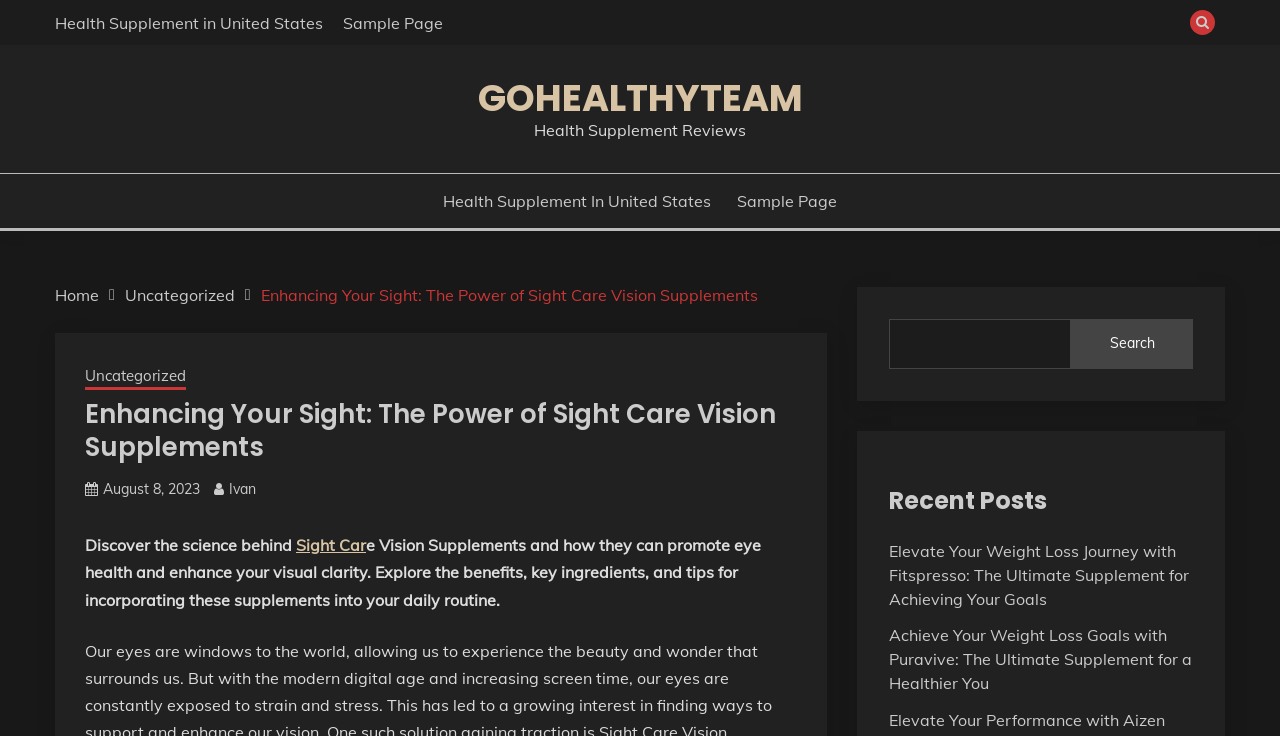Locate the bounding box coordinates of the clickable area to execute the instruction: "Click the 'Sight Care' link". Provide the coordinates as four float numbers between 0 and 1, represented as [left, top, right, bottom].

[0.231, 0.727, 0.286, 0.754]